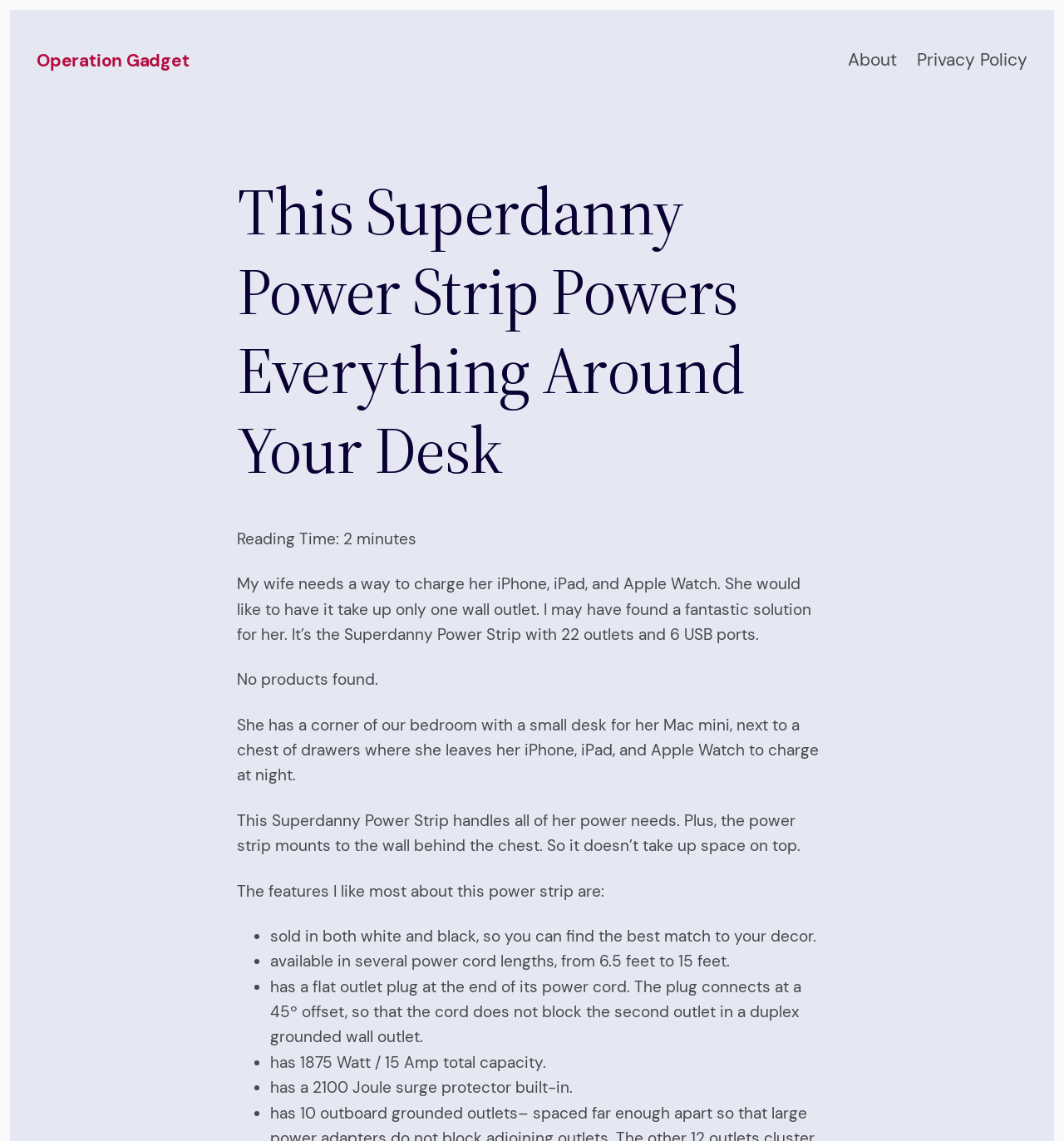Refer to the image and answer the question with as much detail as possible: What is the benefit of the flat outlet plug on the Superdanny Power Strip?

The webpage explains that the flat outlet plug on the Superdanny Power Strip connects at a 45º offset, which means it does not block the second outlet in a duplex grounded wall outlet, making it more convenient to use.